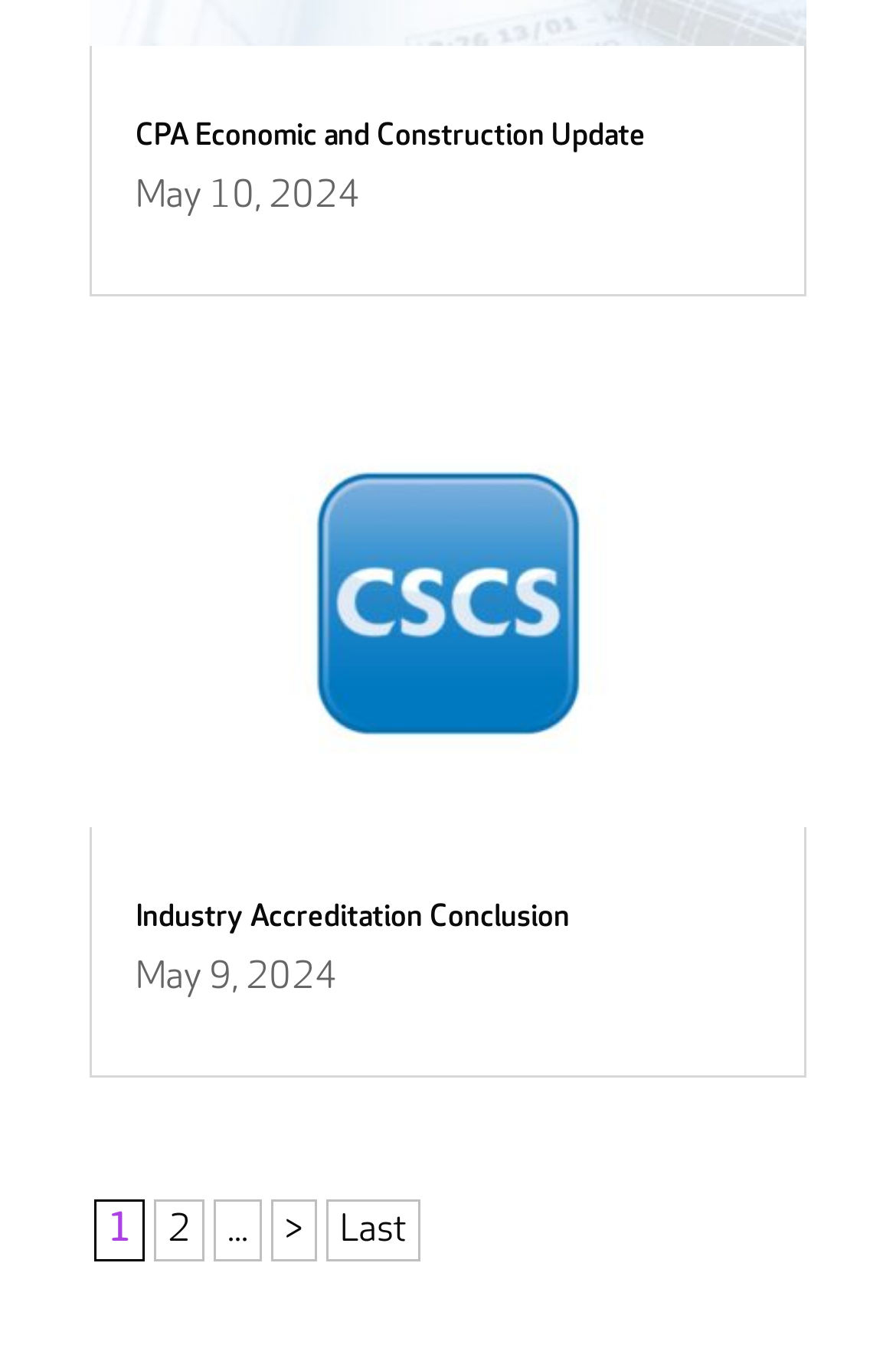What is the title of the second article?
Please provide an in-depth and detailed response to the question.

I looked for the heading elements and found that the second article has a heading with the text 'Industry Accreditation Conclusion', which is also linked to an image with the same title.